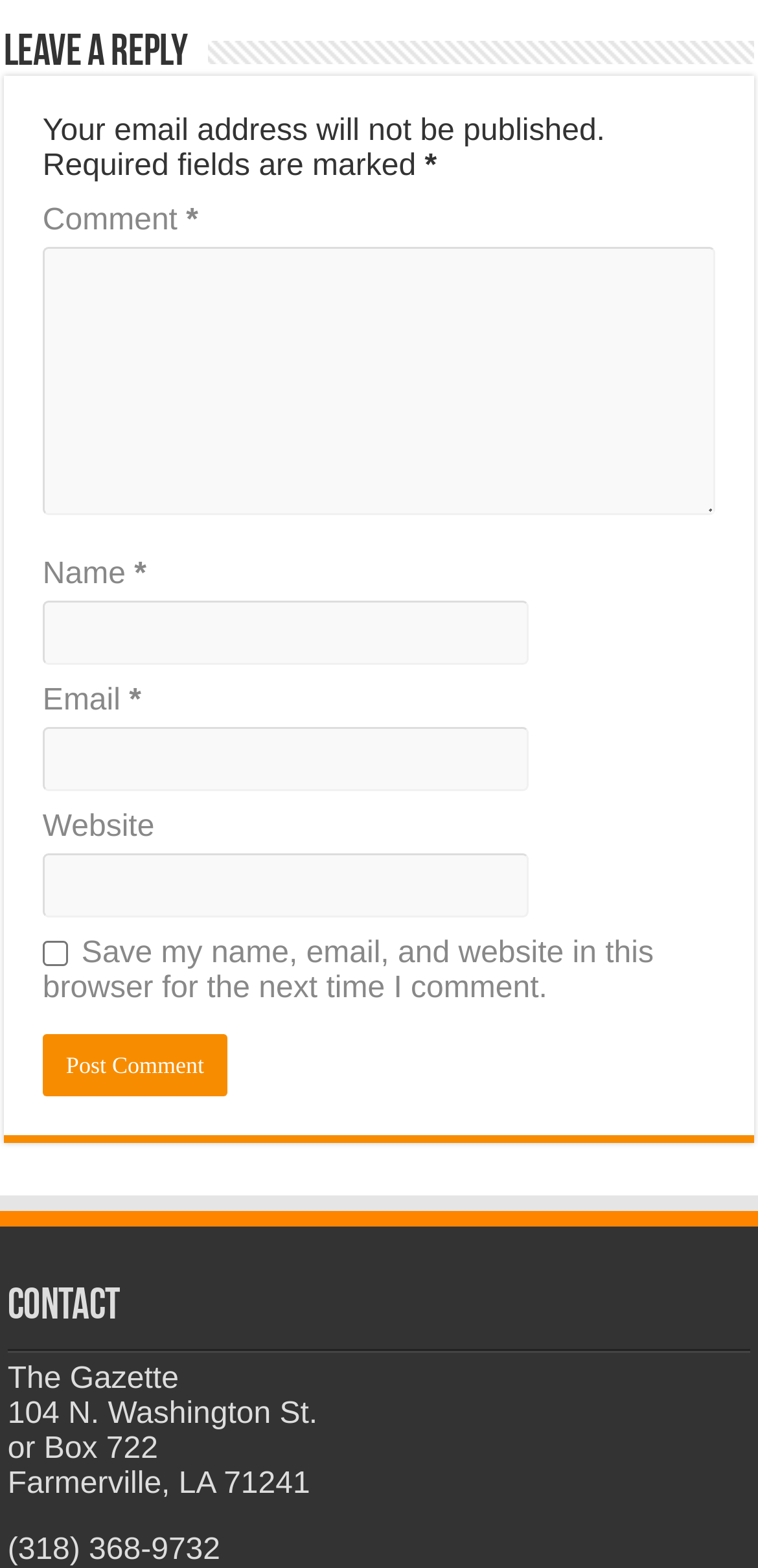From the details in the image, provide a thorough response to the question: What is the purpose of the checkbox?

The checkbox is labeled 'Save my name, email, and website in this browser for the next time I comment.', indicating that it is used to save the commenter's information for future comments.